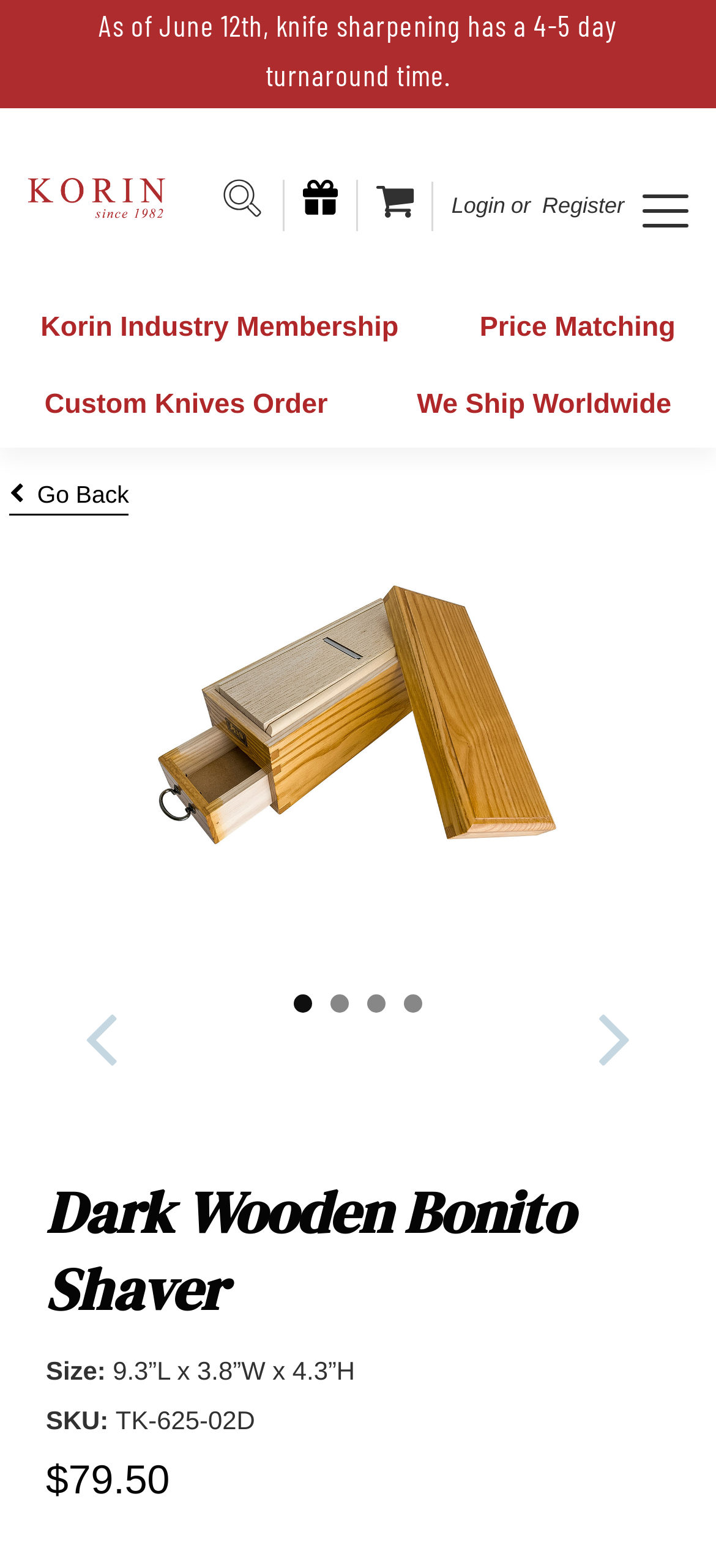Determine the bounding box coordinates of the element's region needed to click to follow the instruction: "Go back to previous page". Provide these coordinates as four float numbers between 0 and 1, formatted as [left, top, right, bottom].

[0.013, 0.309, 0.18, 0.329]